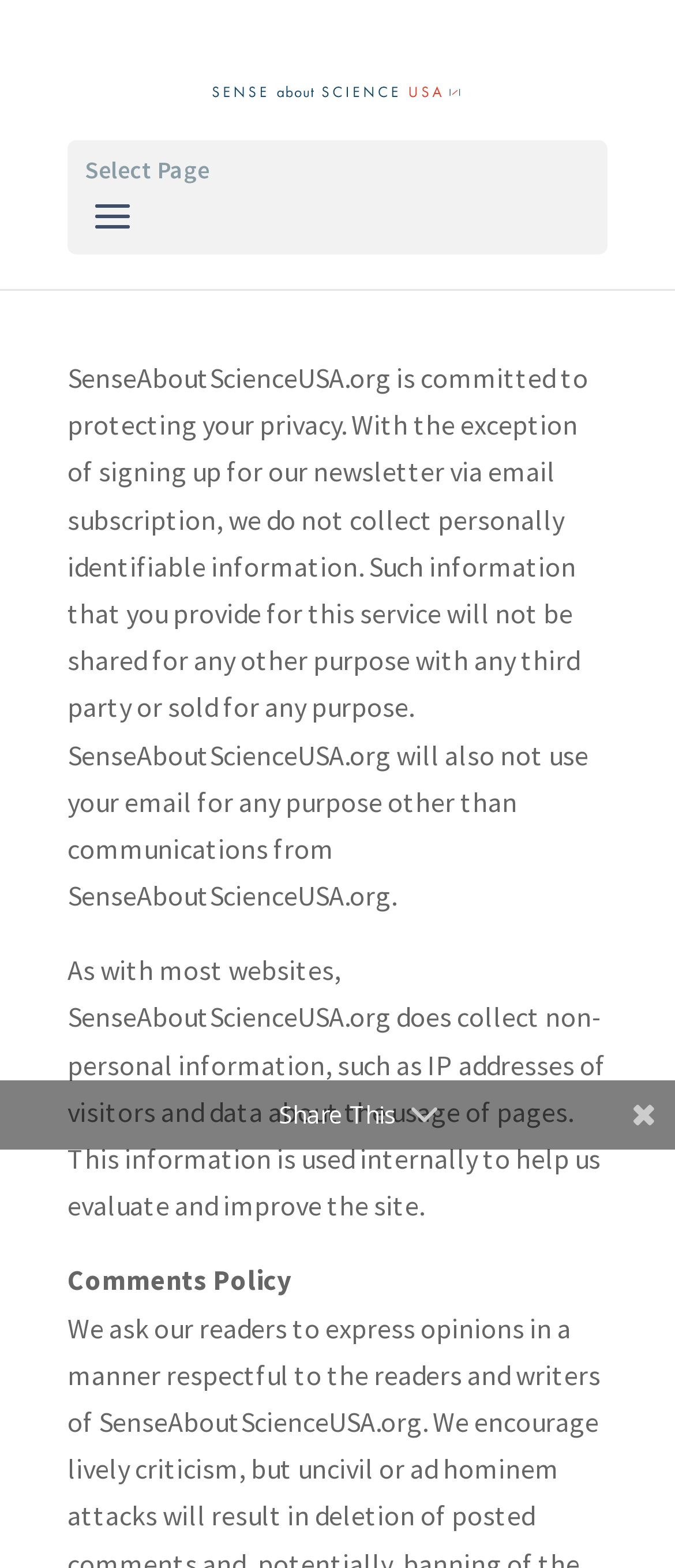Look at the image and give a detailed response to the following question: What is the policy regarding sharing of personal information?

The text explicitly states that the website will not share personally identifiable information with any third party or sell it for any purpose, except for the purpose of newsletter subscription.